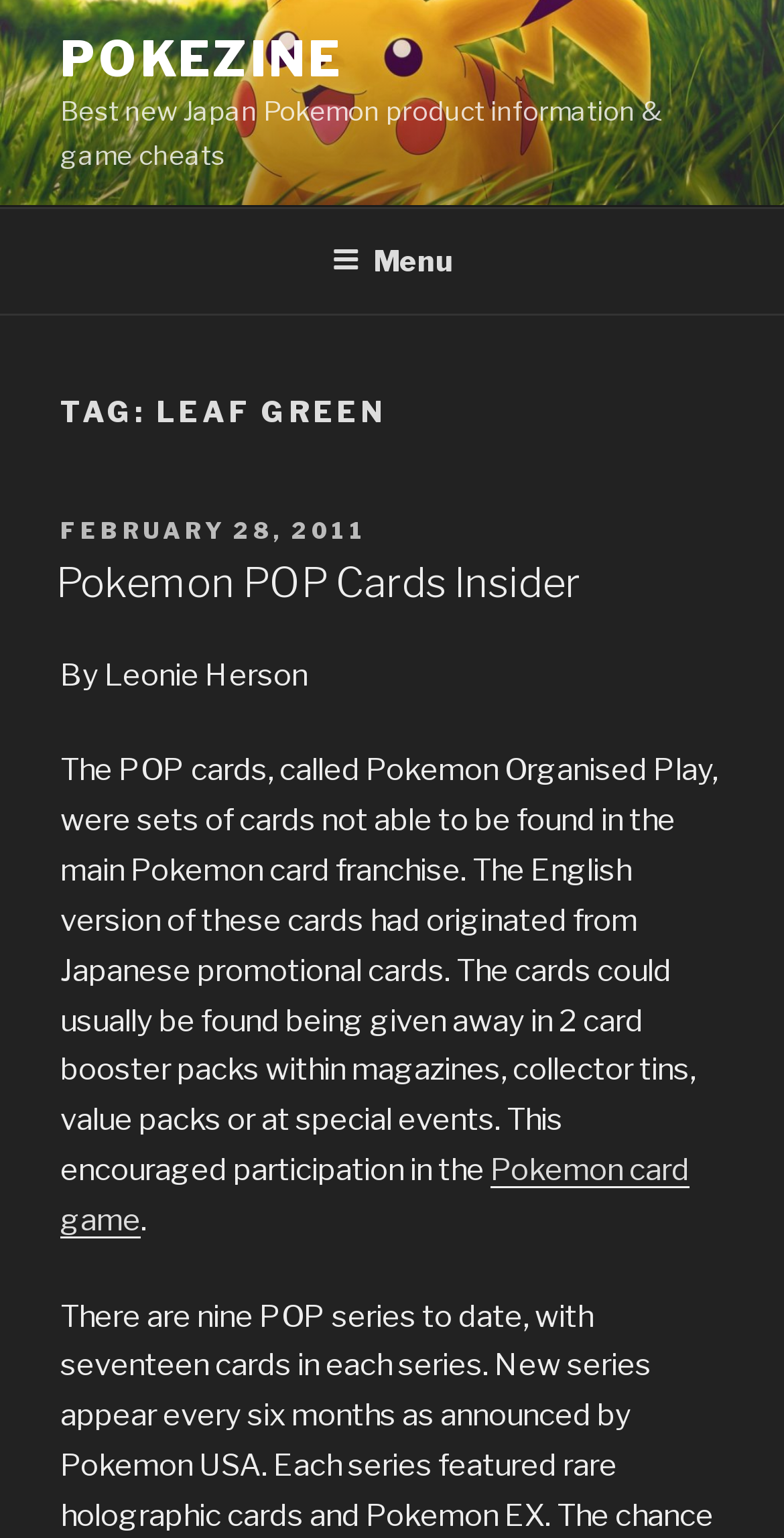Using the information in the image, give a detailed answer to the following question: What is the purpose of the Pokémon POP cards?

The purpose of the Pokémon POP cards is to 'encourage participation' in special events, magazines, collector tins, and value packs, as mentioned in the static text element.